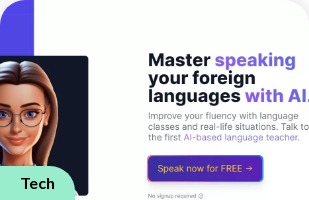Create a vivid and detailed description of the image.

The image features an engaging promotional graphic for "Gliglish," an innovative AI-based language teaching tool. At the forefront is an animated character, a friendly-looking woman with glasses, representing the AI language teacher. The text encourages users to "Master speaking your foreign languages with AI," emphasizing the tool's focus on enhancing fluency through interactive language classes and real-life conversations. Below the main message, a call-to-action button reads "Speak now for FREE," inviting users to try the service without any commitment. This visual combines vibrant design elements with clear messaging, showcasing Gliglish as a valuable resource for language learners.